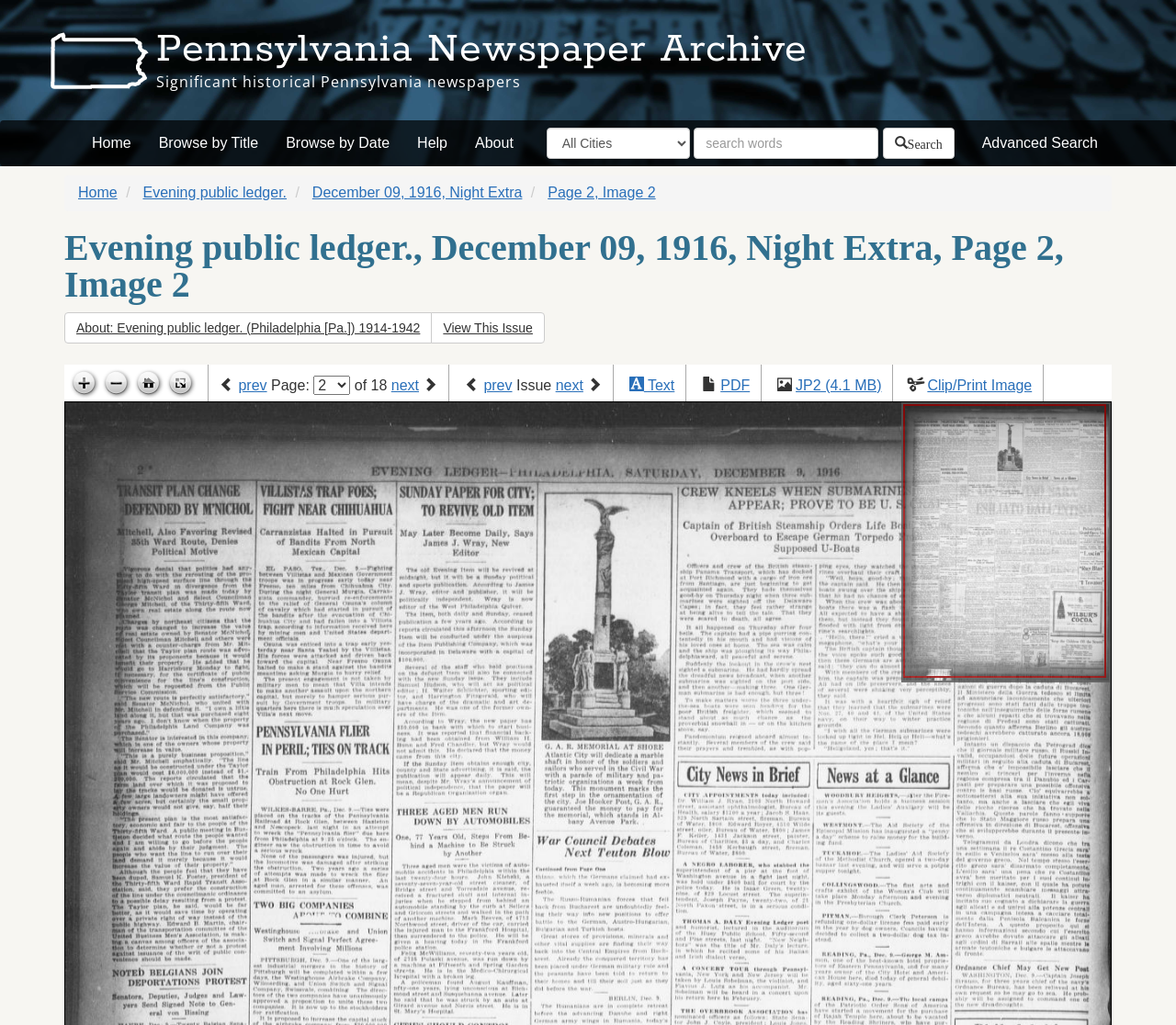Locate and extract the headline of this webpage.

Pennsylvania Newspaper Archive